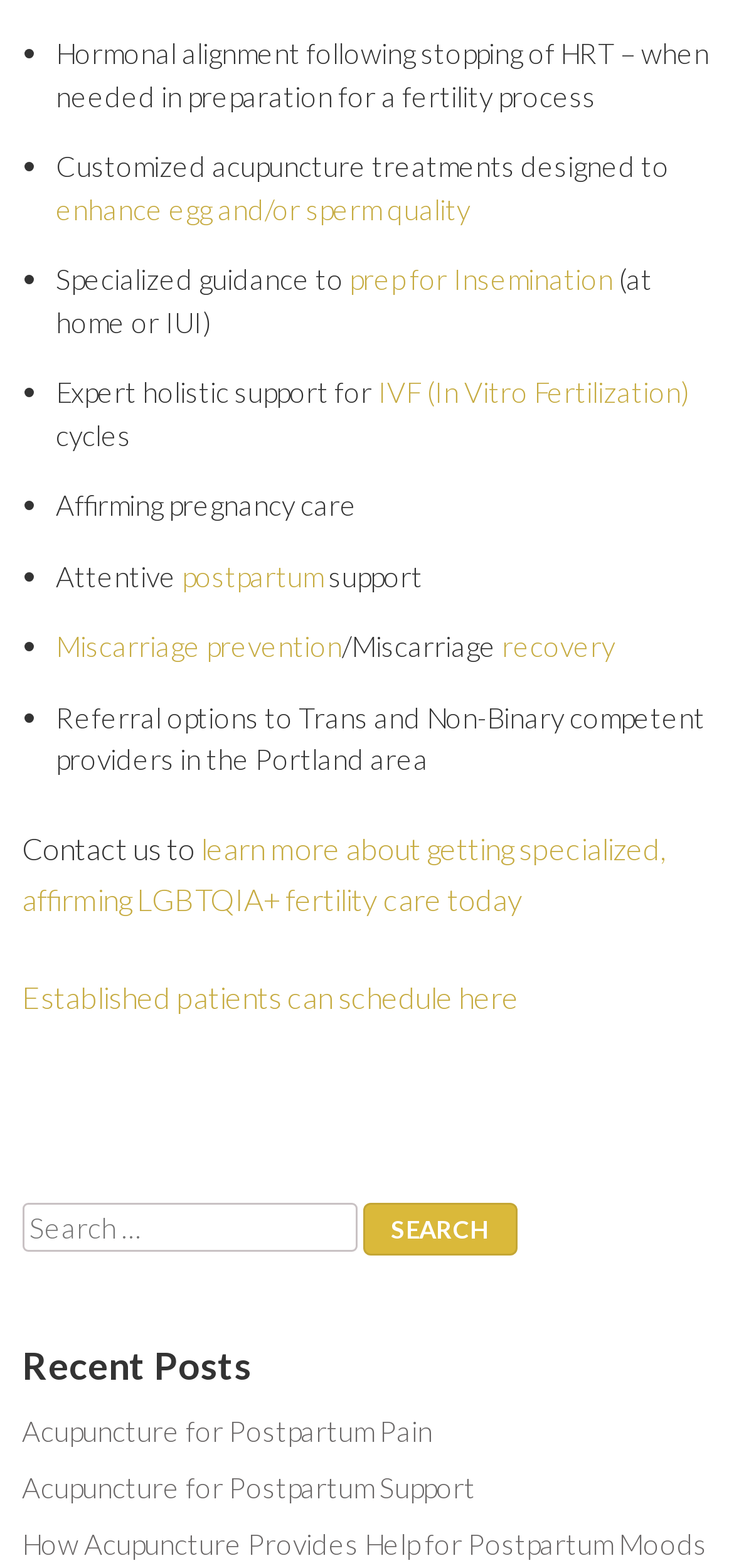Based on the image, please elaborate on the answer to the following question:
What is the main topic of this webpage?

Based on the content of the webpage, it appears to be discussing various aspects of fertility care, including hormonal alignment, acupuncture treatments, and support for IVF cycles, pregnancy, and postpartum care.